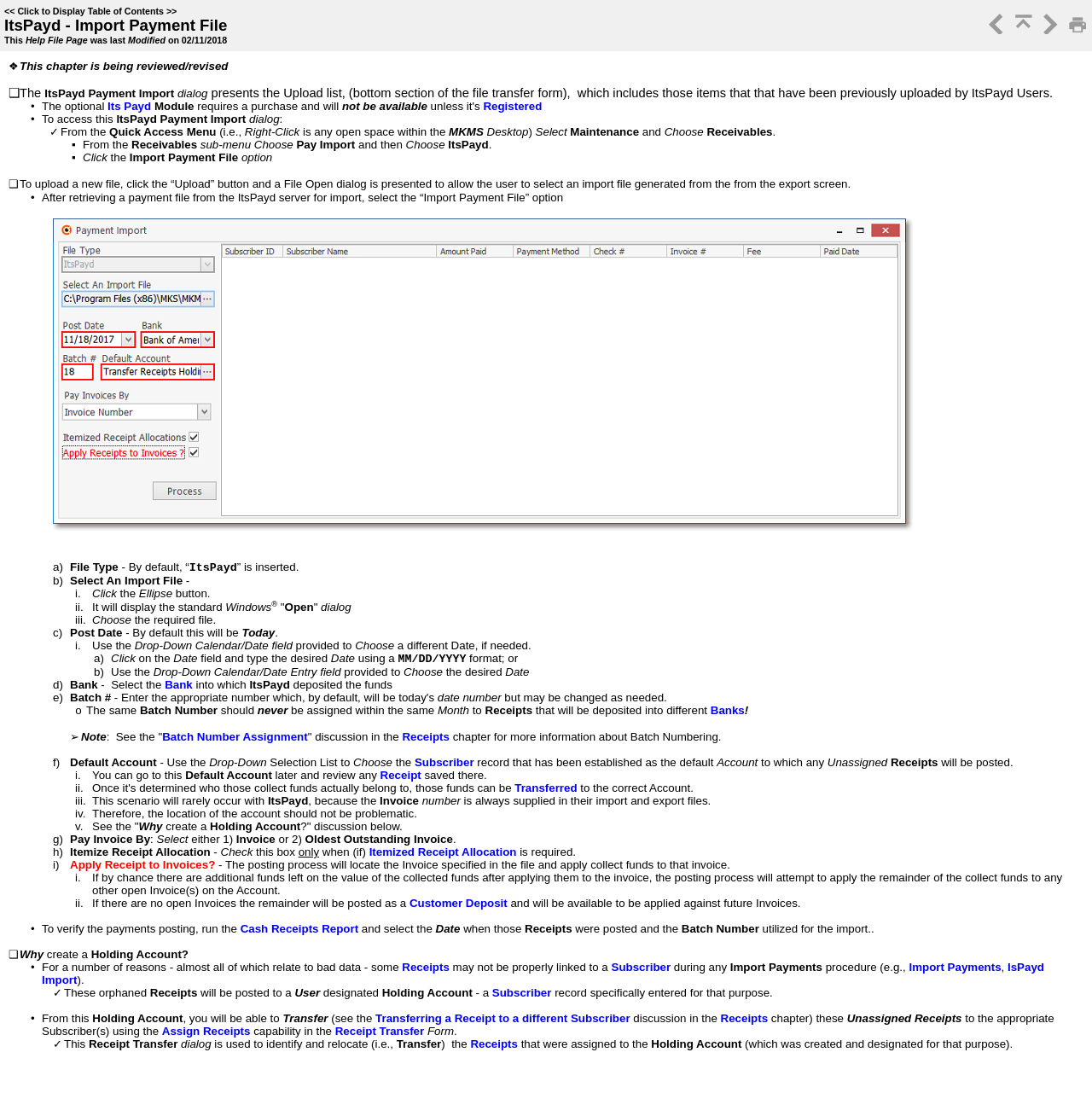Locate the bounding box of the UI element described by: "Batch Number Assignment" in the given webpage screenshot.

[0.149, 0.669, 0.282, 0.68]